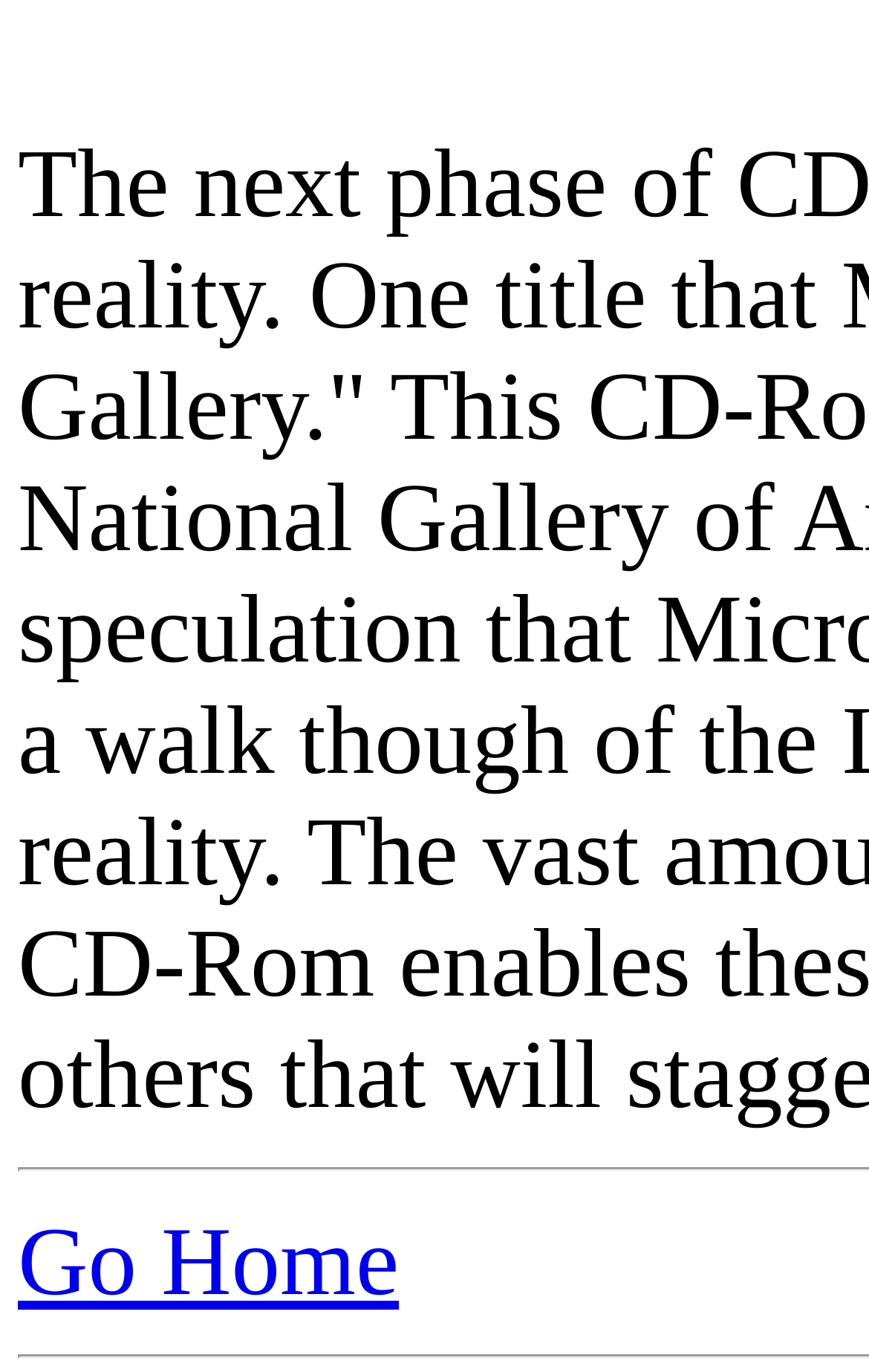Please provide the bounding box coordinates for the UI element as described: "Go Home". The coordinates must be four floats between 0 and 1, represented as [left, top, right, bottom].

[0.021, 0.882, 0.459, 0.96]